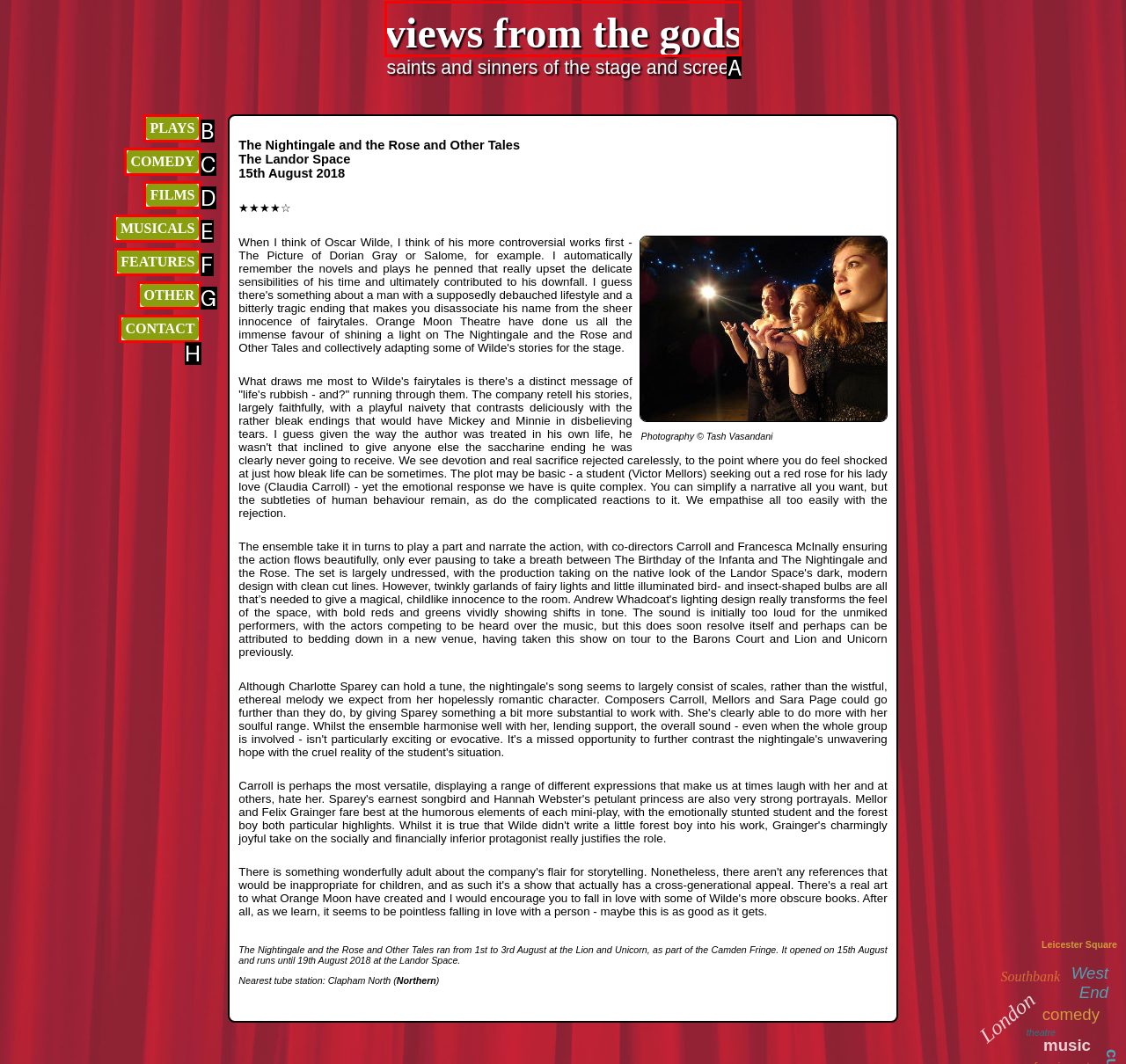Select the HTML element that corresponds to the description: views from the gods
Reply with the letter of the correct option from the given choices.

A